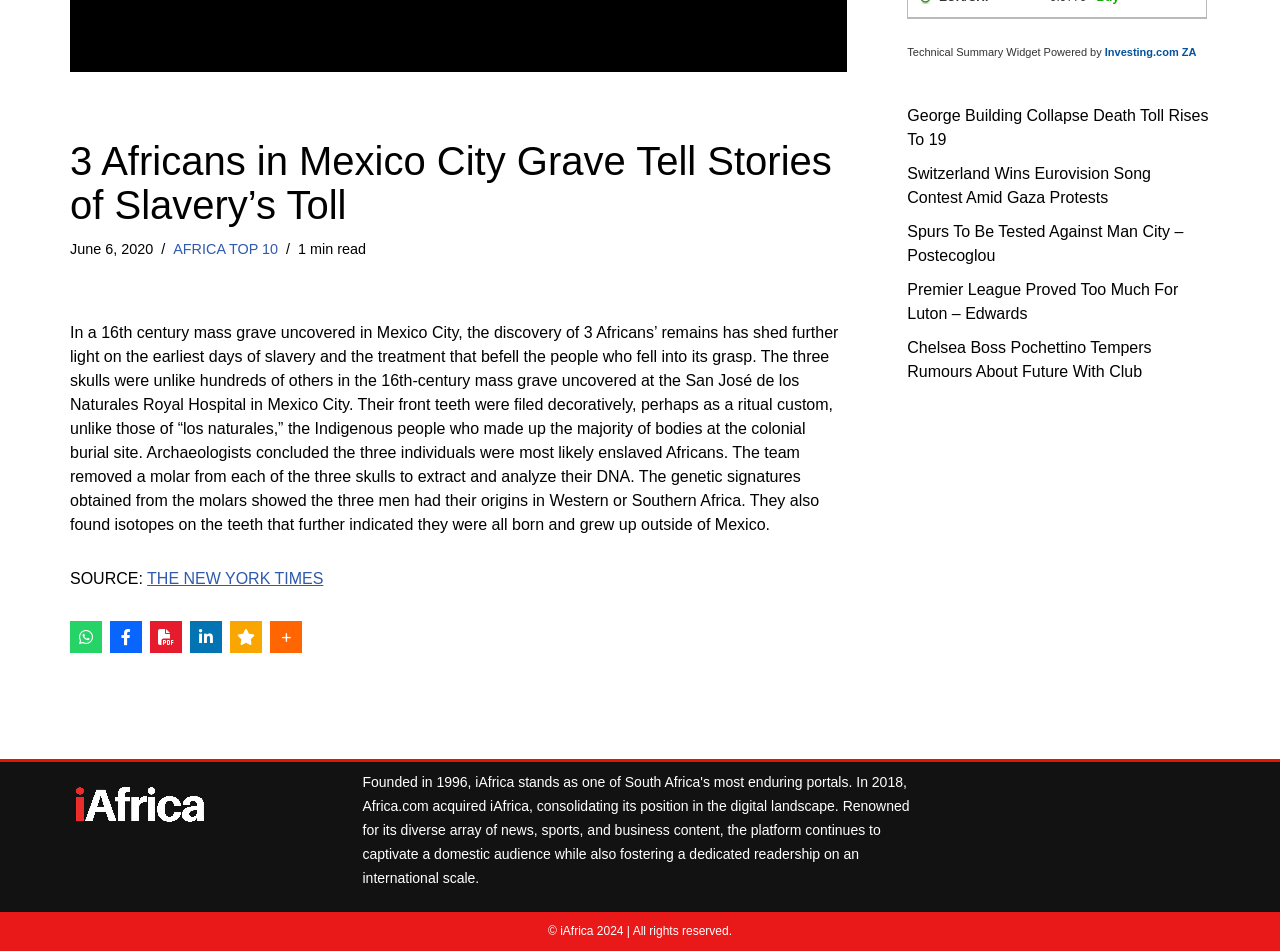Provide the bounding box coordinates of the HTML element described by the text: "title="More share links"".

[0.211, 0.653, 0.236, 0.687]